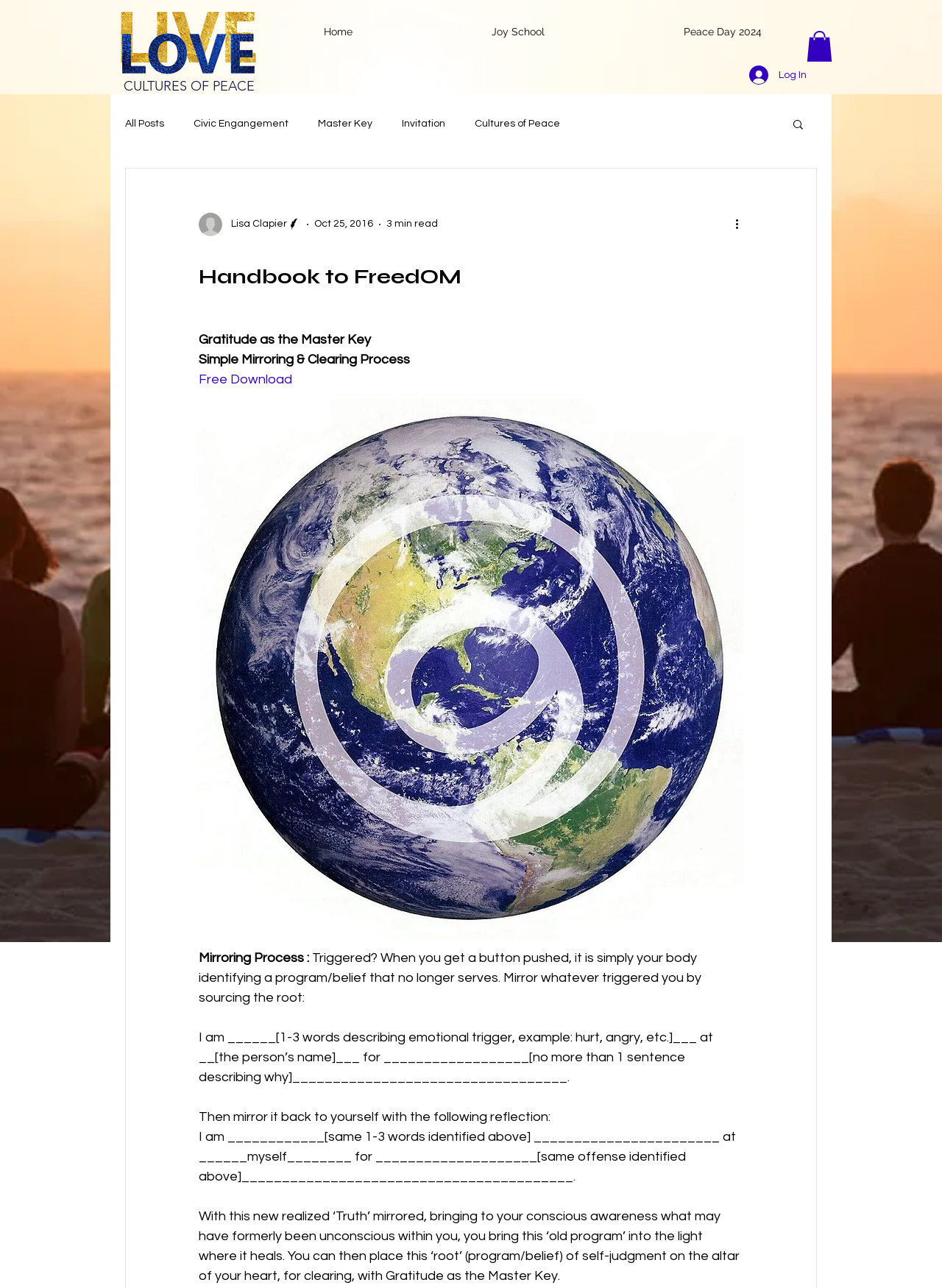Please provide a short answer using a single word or phrase for the question:
What is the image above the 'Writer's picture'?

Live.png